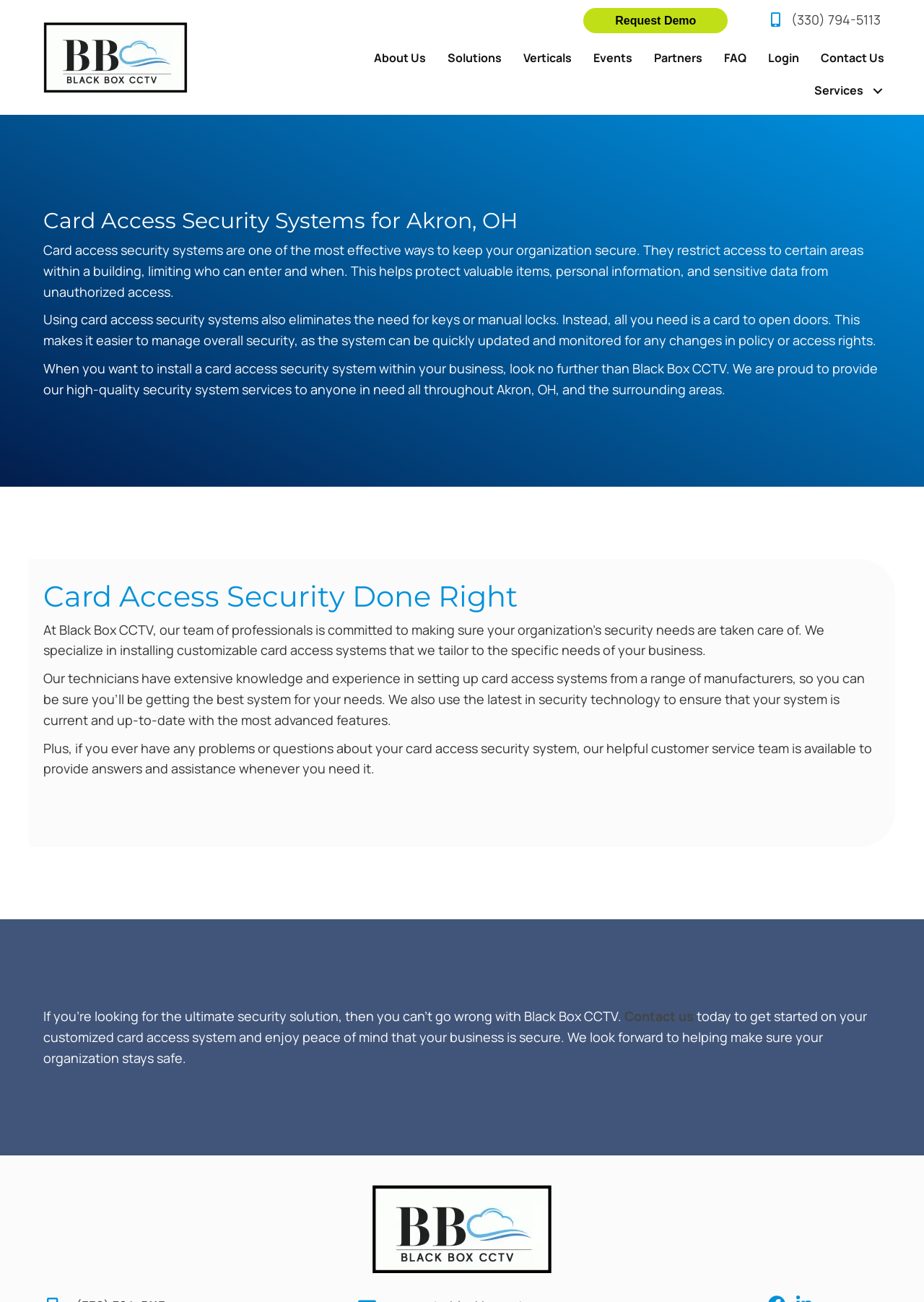Predict the bounding box coordinates for the UI element described as: "FAQ". The coordinates should be four float numbers between 0 and 1, presented as [left, top, right, bottom].

[0.772, 0.032, 0.82, 0.057]